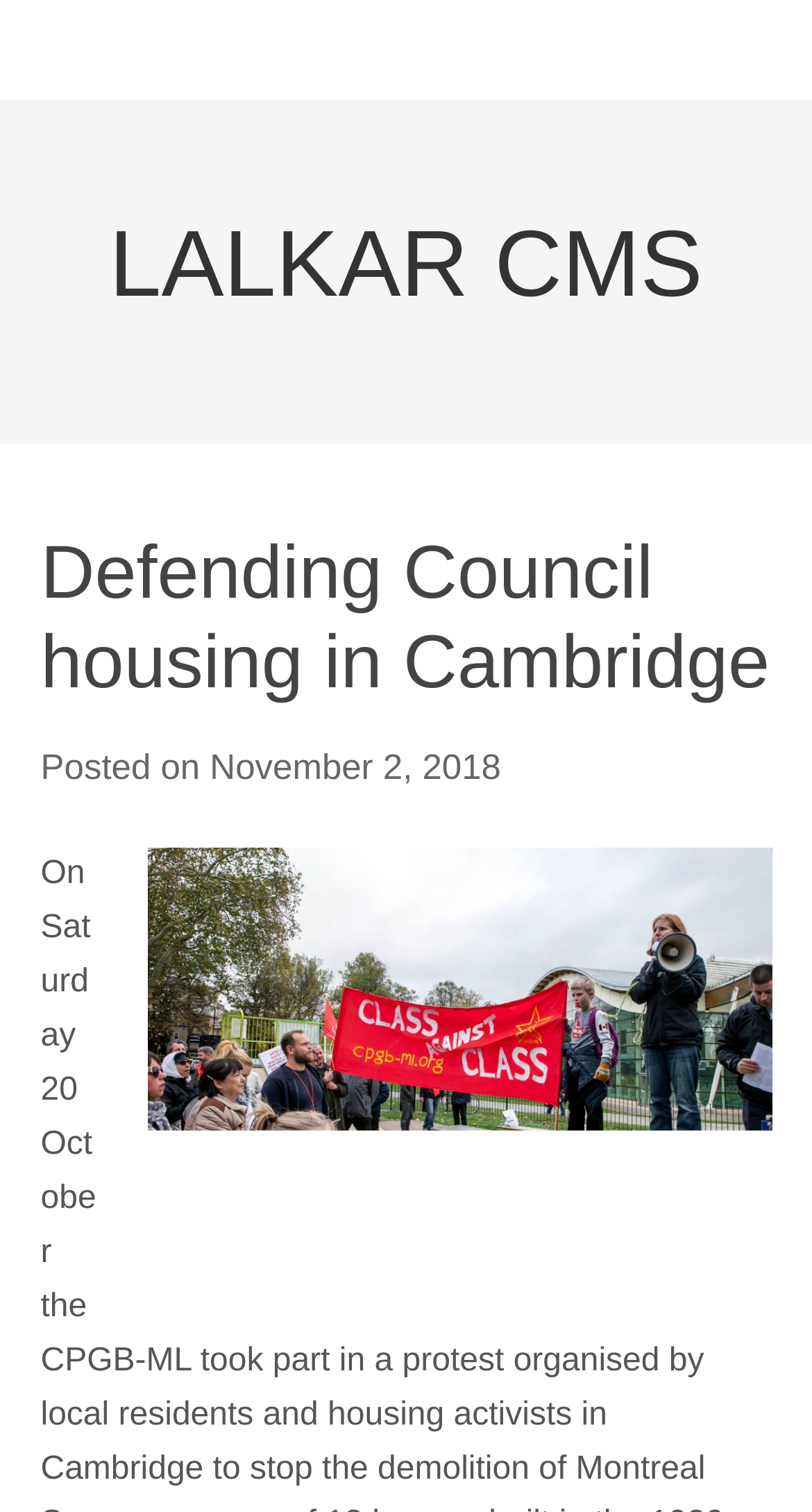Determine the primary headline of the webpage.

Defending Council housing in Cambridge